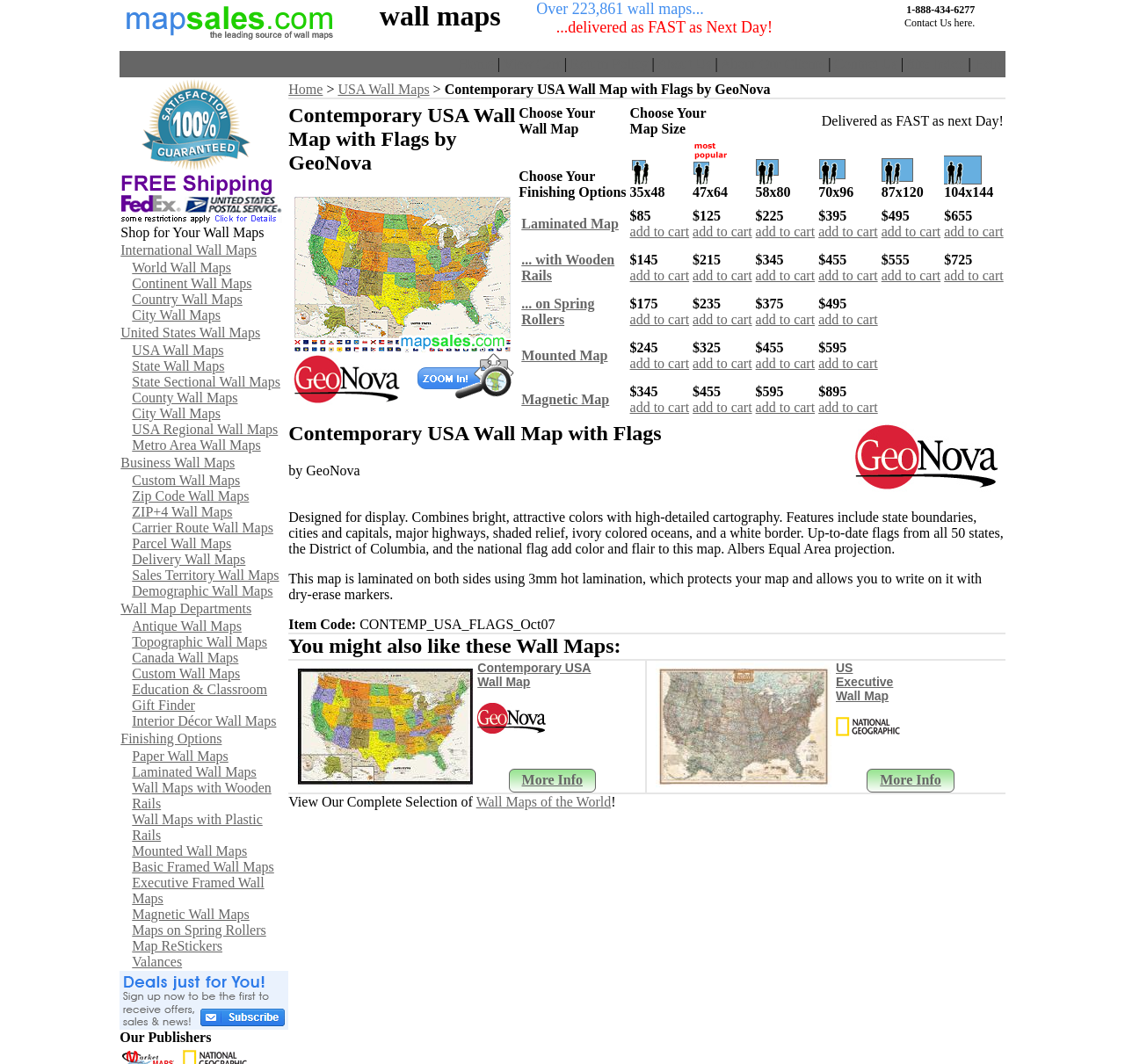What is the name of the website?
Please ensure your answer is as detailed and informative as possible.

The name of the website can be found in the top-left corner of the webpage, where it says 'MapSales.com - The leading source of wall maps'.